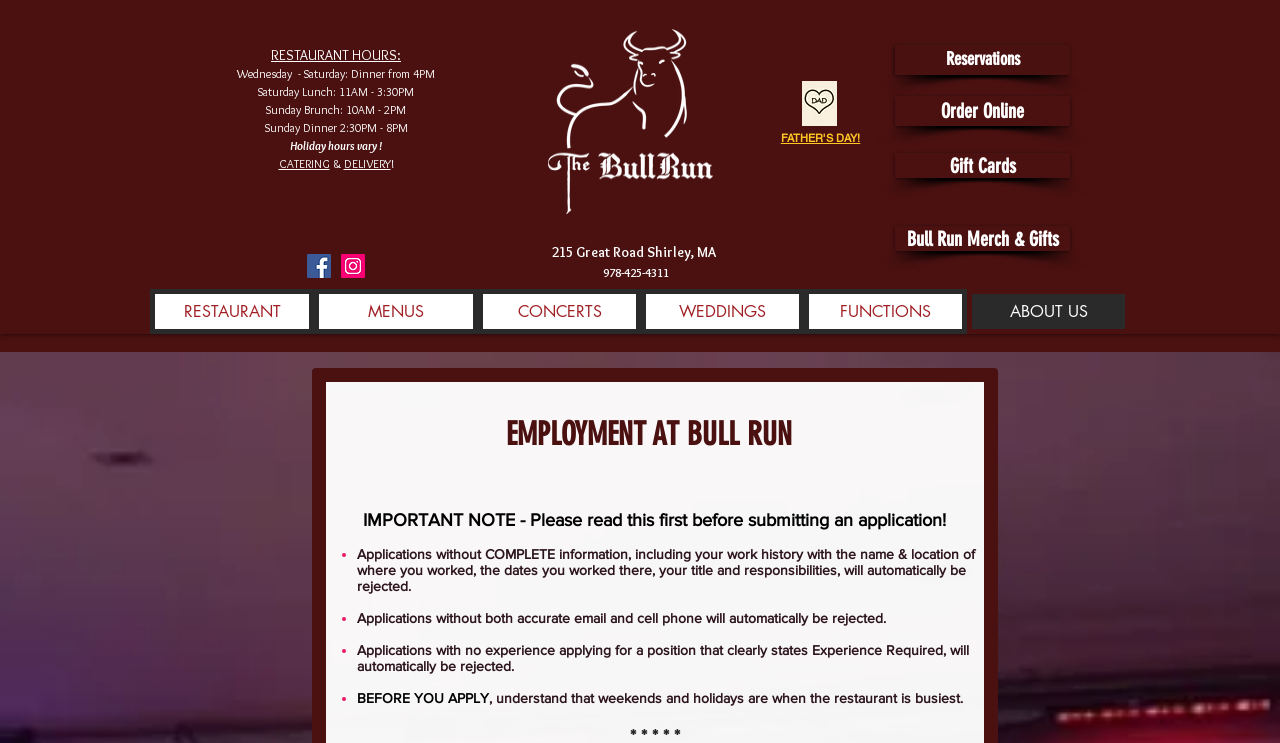Please provide a comprehensive response to the question based on the details in the image: What is the consequence of submitting an application without complete information?

I found a list of rules on the webpage for submitting an application. According to the list, applications without complete information, including work history, will automatically be rejected.